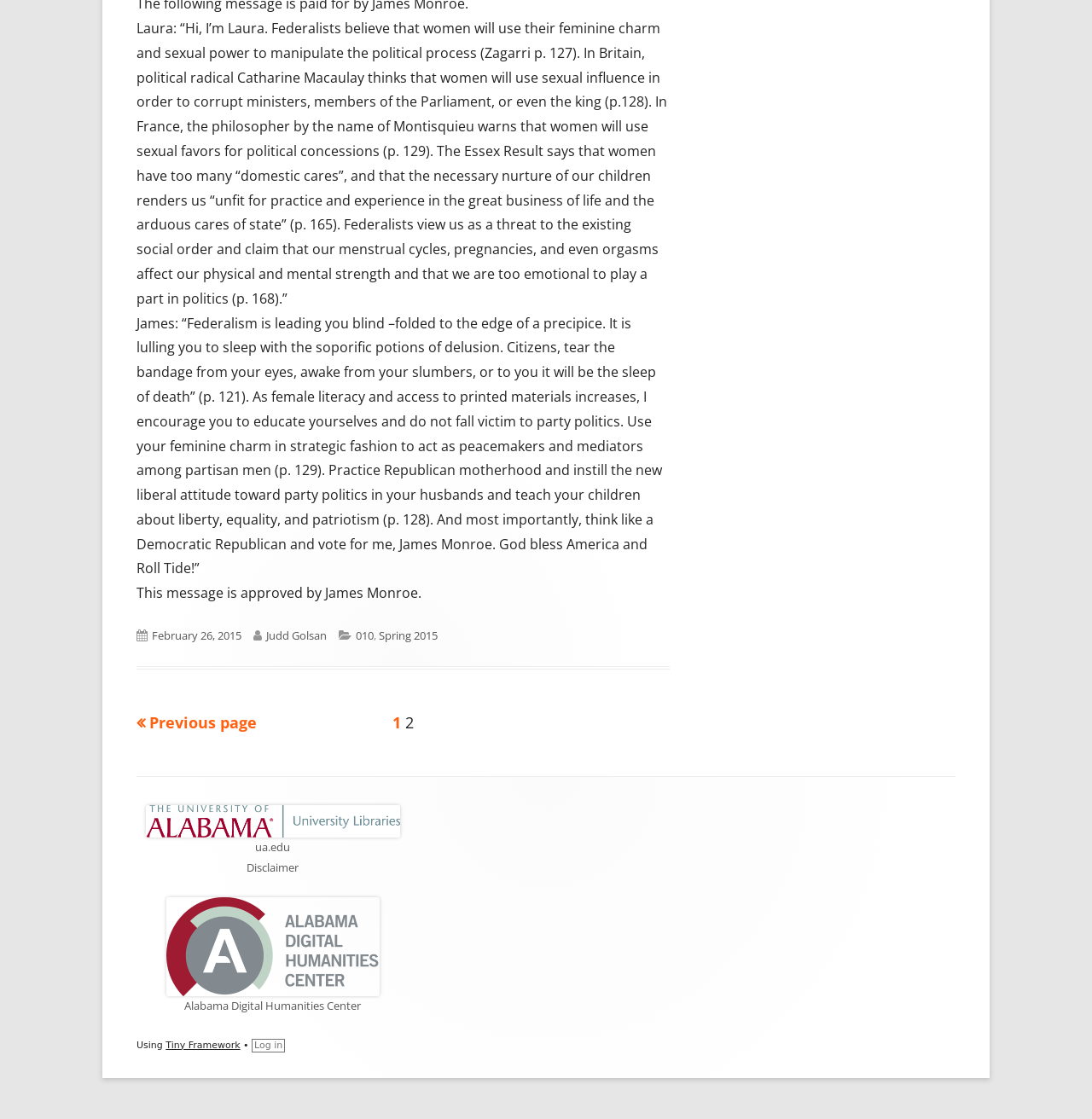What is the framework used to build this website?
Refer to the image and offer an in-depth and detailed answer to the question.

I found the framework's name by looking at the footer section of the webpage, where it says 'Using' followed by a link 'Tiny Framework'.